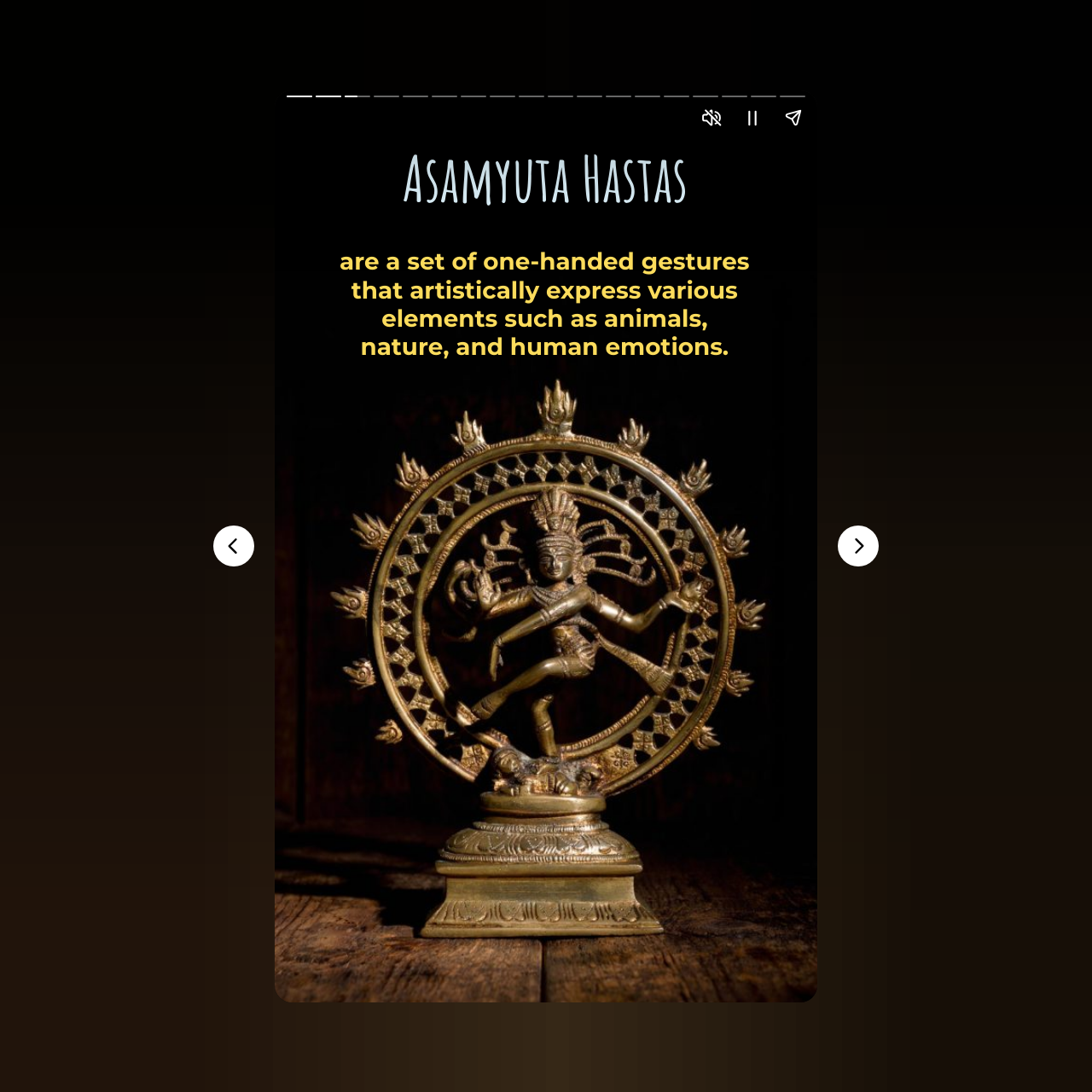What is the purpose of the buttons 'Unmute story', 'Pause story', and 'Share story'?
Observe the image and answer the question with a one-word or short phrase response.

control story